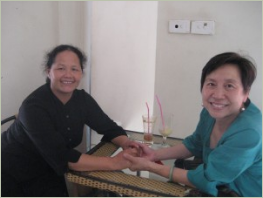Present an elaborate depiction of the scene captured in the image.

In this intimate and heartfelt image, Anh Sawyer (on the right) and Mrs. Mai (on the left) are captured in a moment of connection inside a juice bar, located directly across from the iconic Temple of Literature in Hanoi, Vietnam. The two women hold hands, symbolizing their shared experiences and the bond formed through Anh's quest to find and empower the women affected by human trafficking, as mentioned in an article she read back in August 2011. Behind them, the setting is simple and inviting, with two refreshing drinks placed on the table, suggesting a moment of conversation and collaboration. This meeting marks a significant chapter in Anh’s journey to support the women who are part of Mrs. Mai’s community, highlighting their stories of resilience and the importance of solidarity.